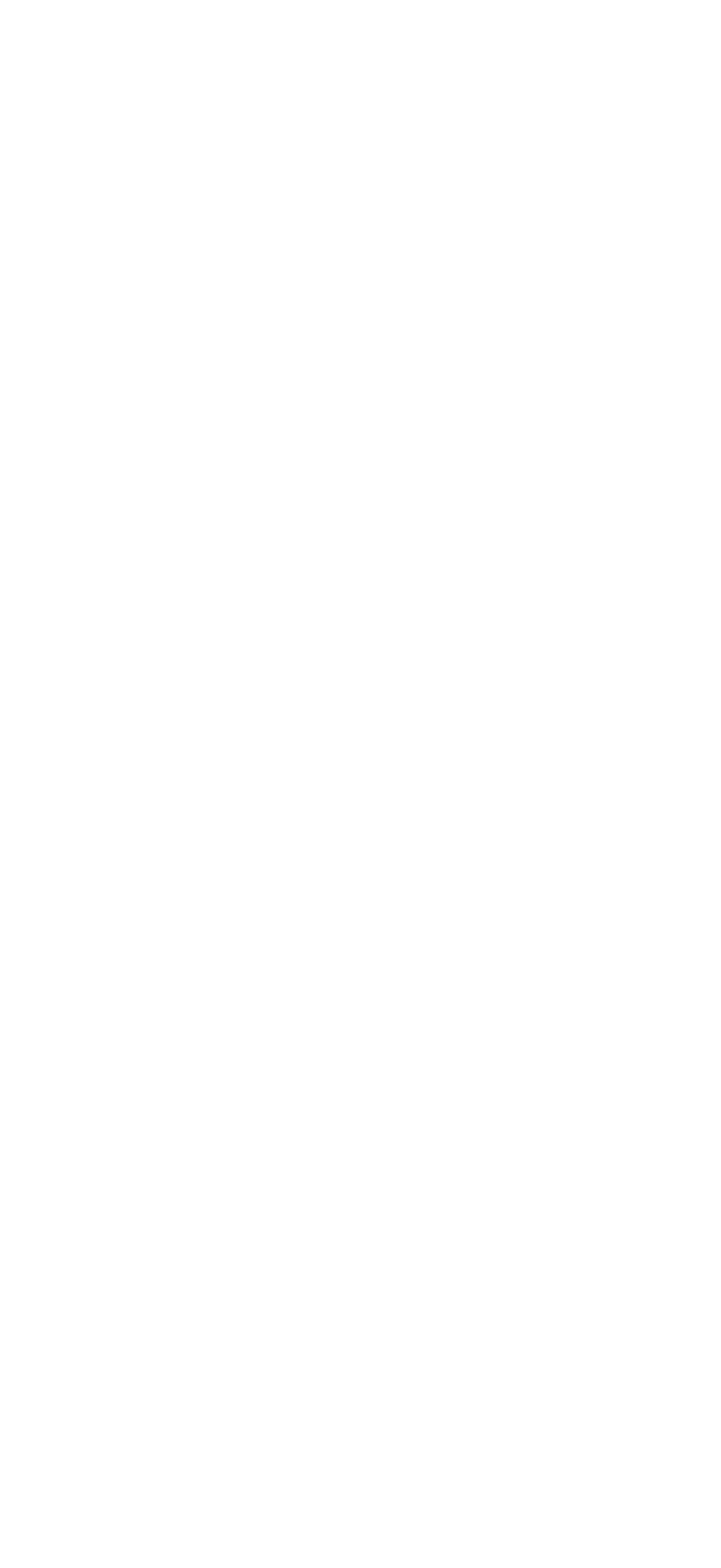What is the main category of the organization's programs?
Based on the screenshot, provide your answer in one word or phrase.

Developmental Training Methods